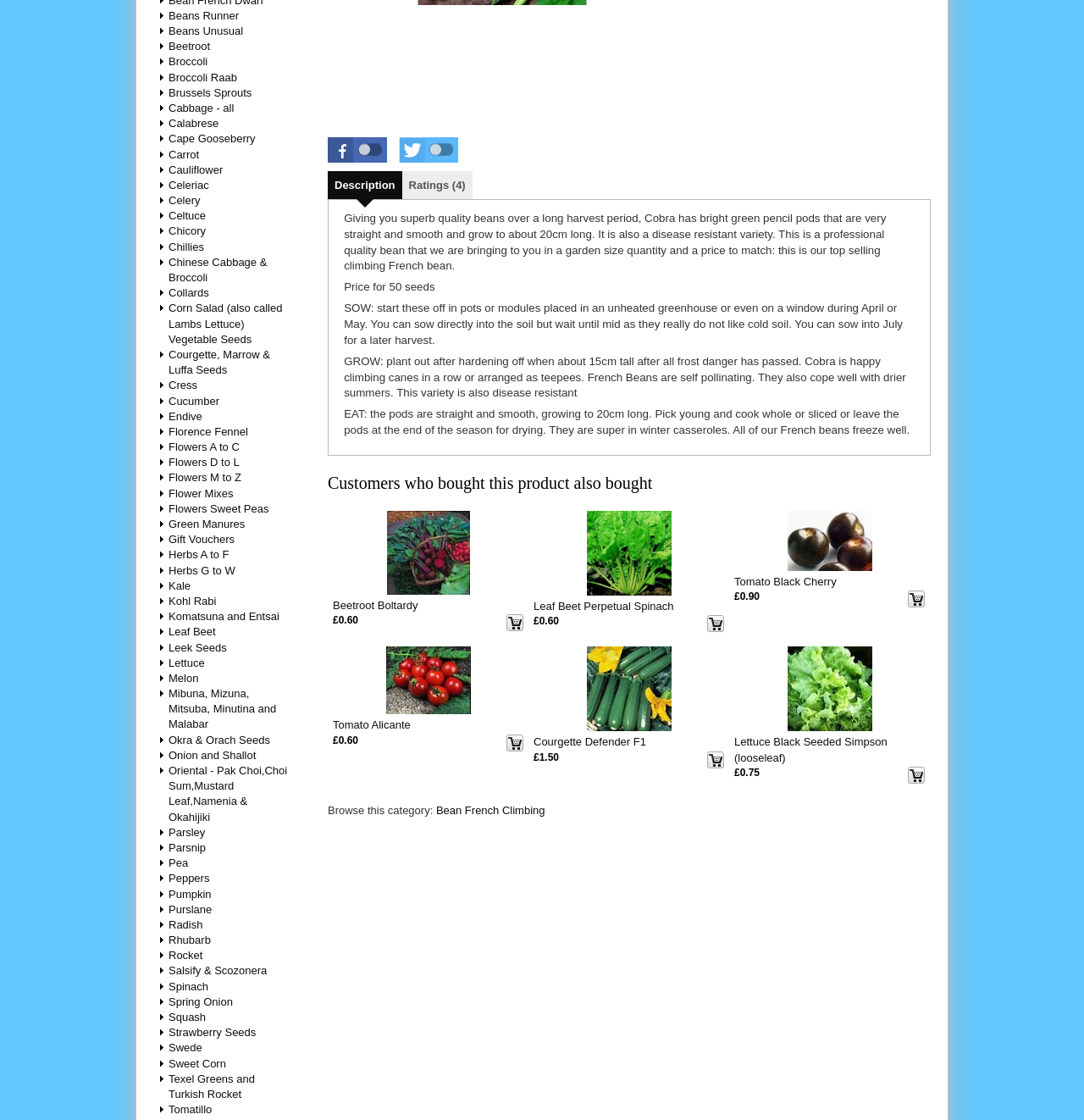Identify the bounding box for the element characterized by the following description: "Flowers Sweet Peas".

[0.155, 0.448, 0.25, 0.461]